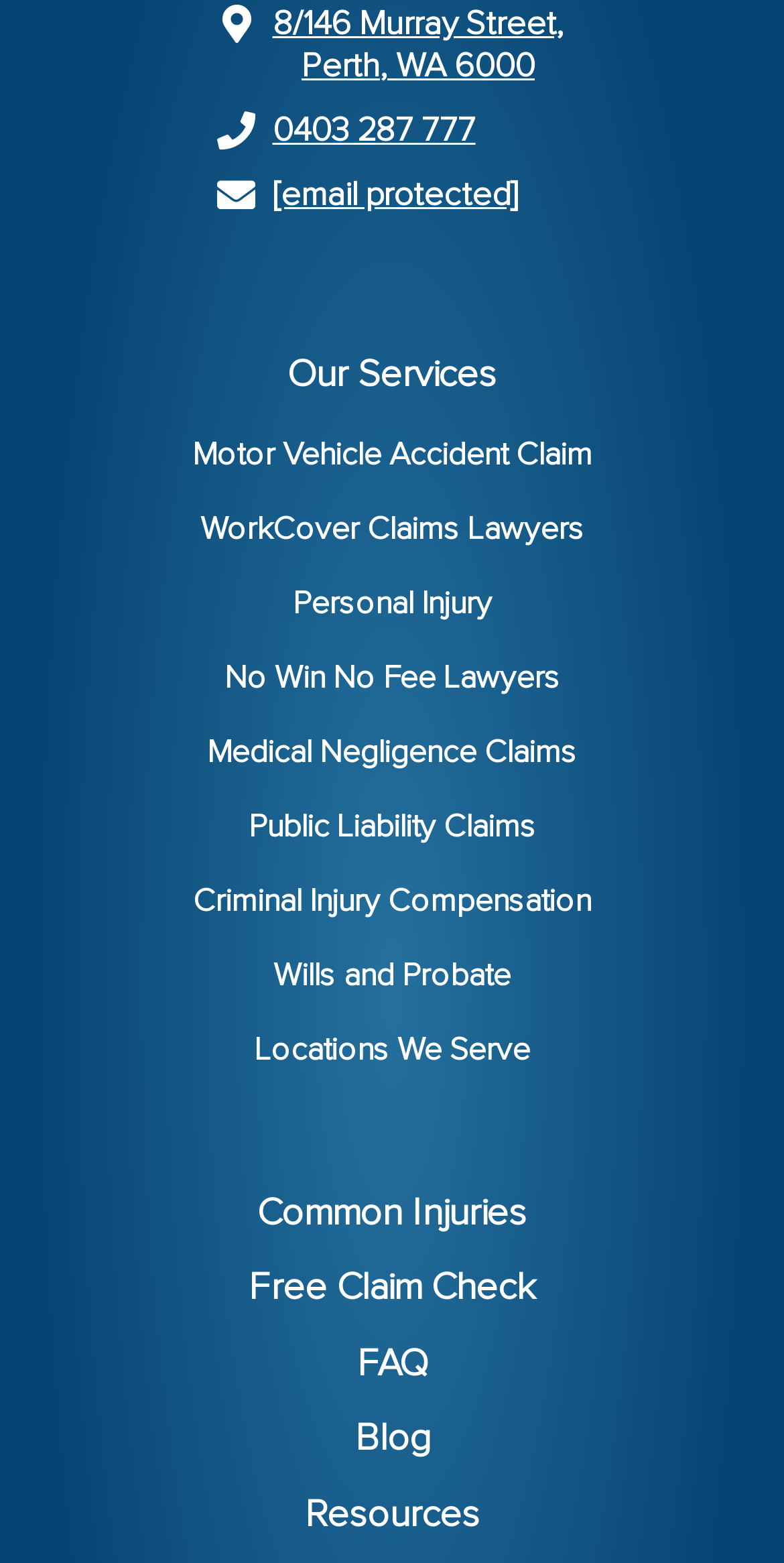Locate the bounding box coordinates of the area that needs to be clicked to fulfill the following instruction: "Check our locations". The coordinates should be in the format of four float numbers between 0 and 1, namely [left, top, right, bottom].

[0.324, 0.662, 0.676, 0.682]